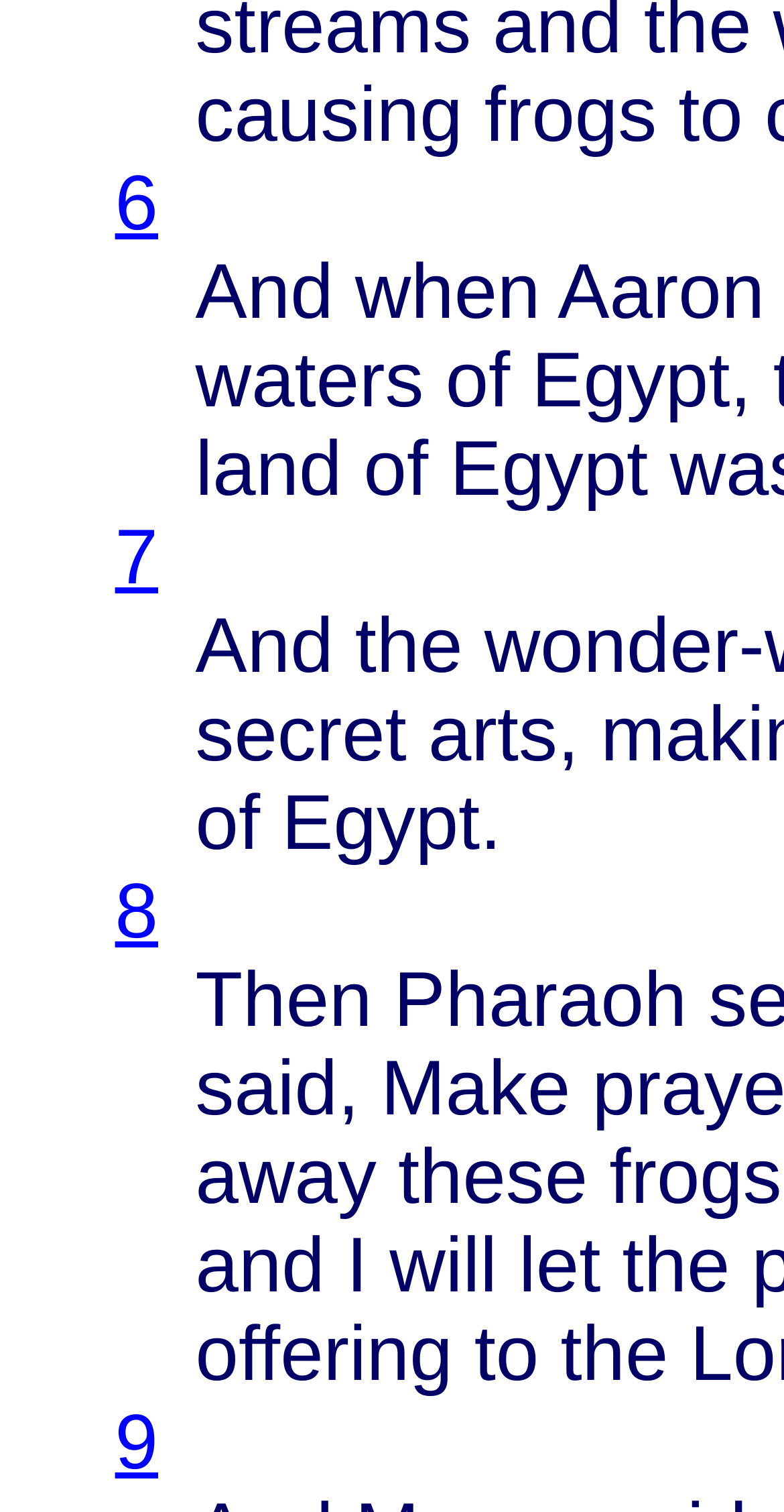Please indicate the bounding box coordinates for the clickable area to complete the following task: "read the text 'secret arts'". The coordinates should be specified as four float numbers between 0 and 1, i.e., [left, top, right, bottom].

[0.249, 0.458, 0.711, 0.515]